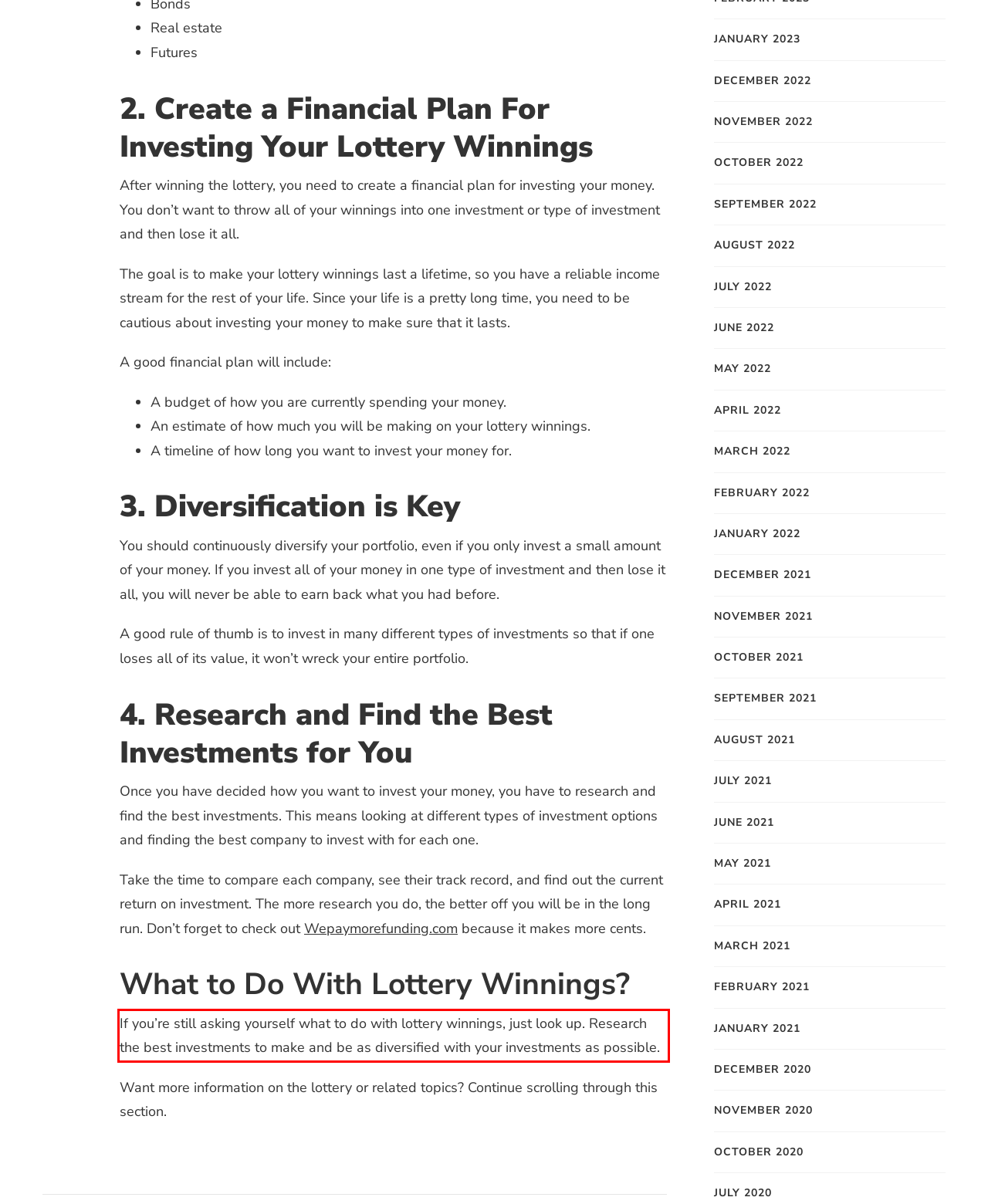Examine the webpage screenshot and use OCR to recognize and output the text within the red bounding box.

If you’re still asking yourself what to do with lottery winnings, just look up. Research the best investments to make and be as diversified with your investments as possible.